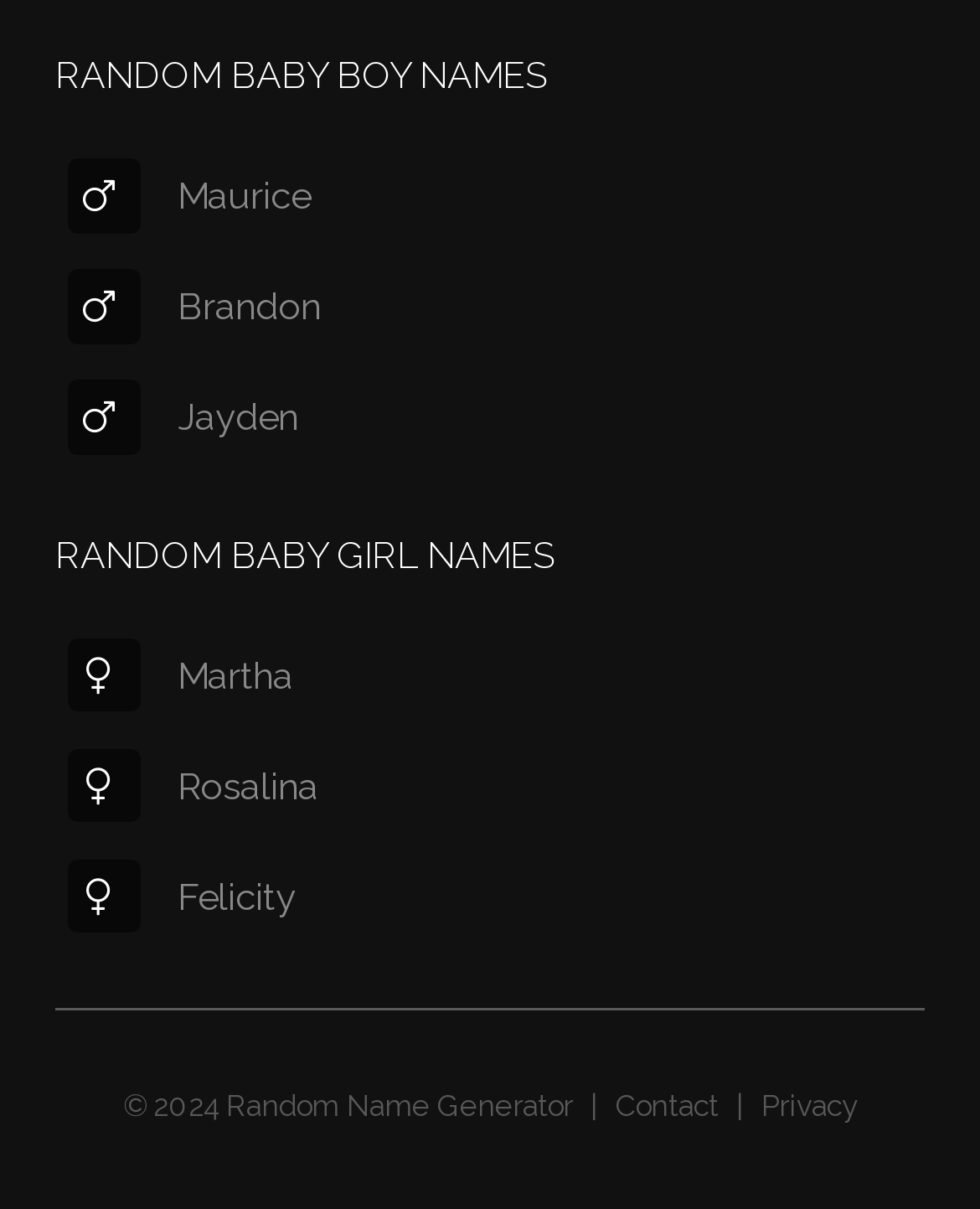Locate the bounding box coordinates of the segment that needs to be clicked to meet this instruction: "Contact the website administrator".

[0.628, 0.9, 0.733, 0.929]